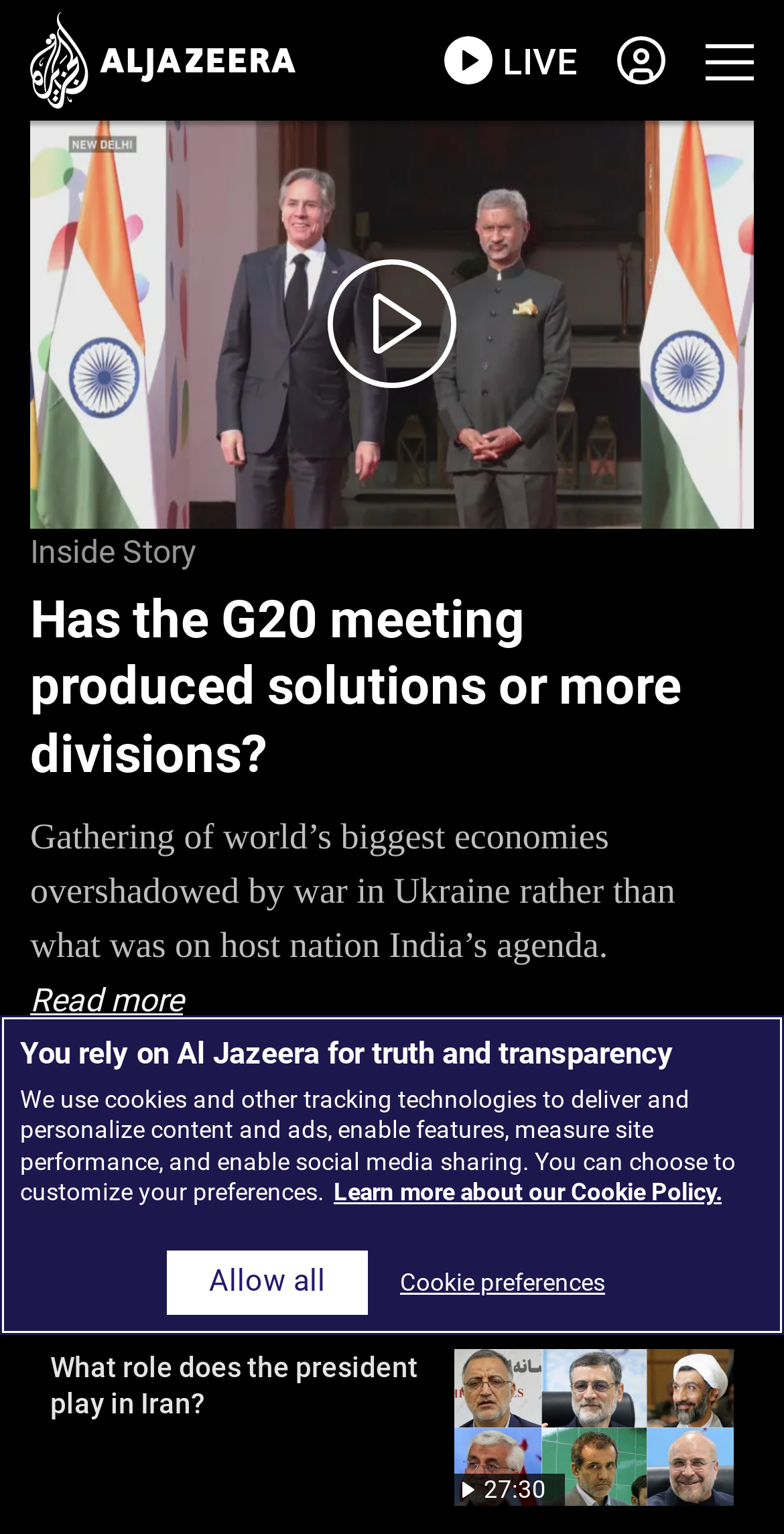Please provide the bounding box coordinates for the UI element as described: "play videoplay video". The coordinates must be four floats between 0 and 1, represented as [left, top, right, bottom].

[0.418, 0.169, 0.582, 0.253]